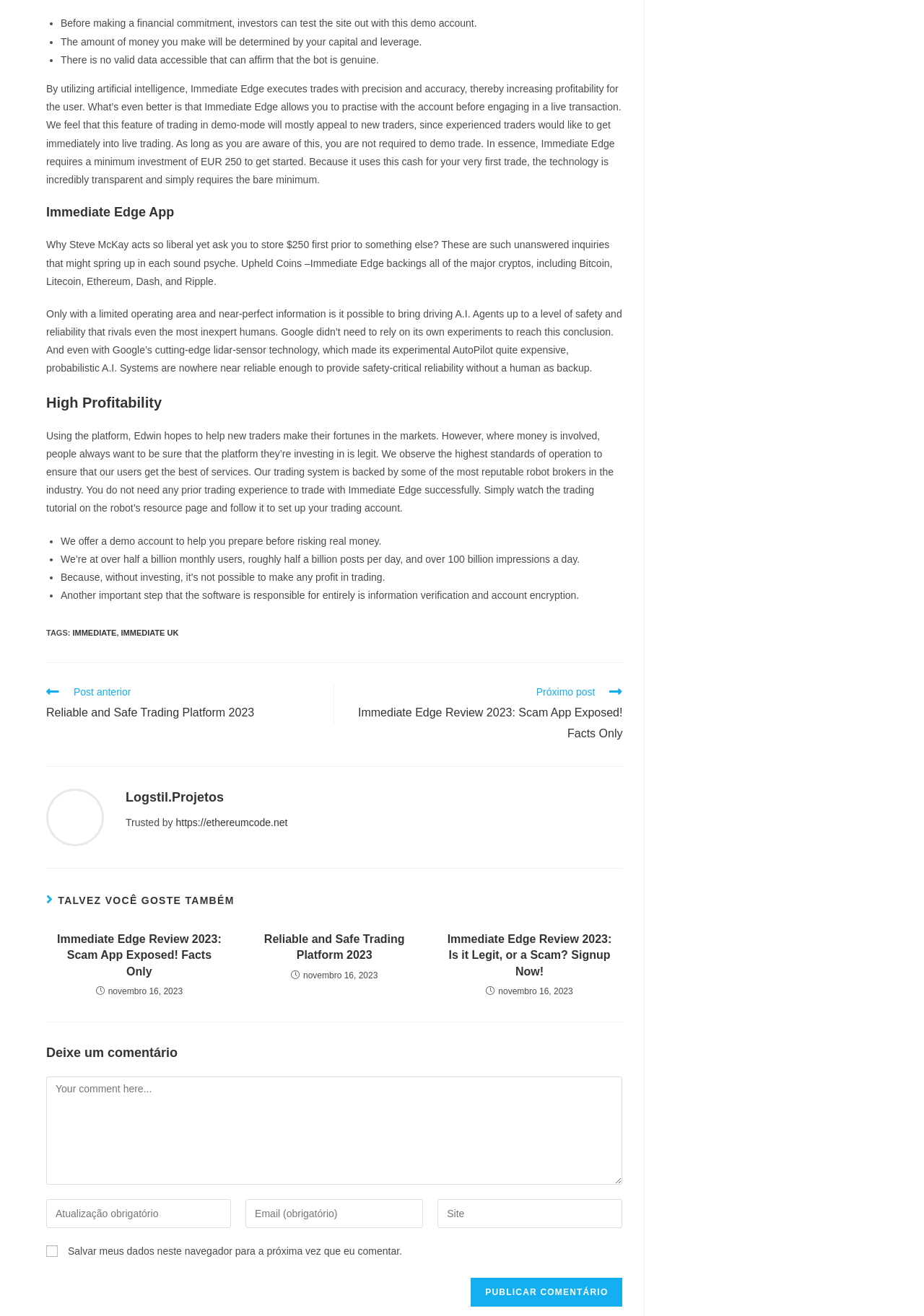Answer the question in a single word or phrase:
What is the purpose of the demo account?

To test the site